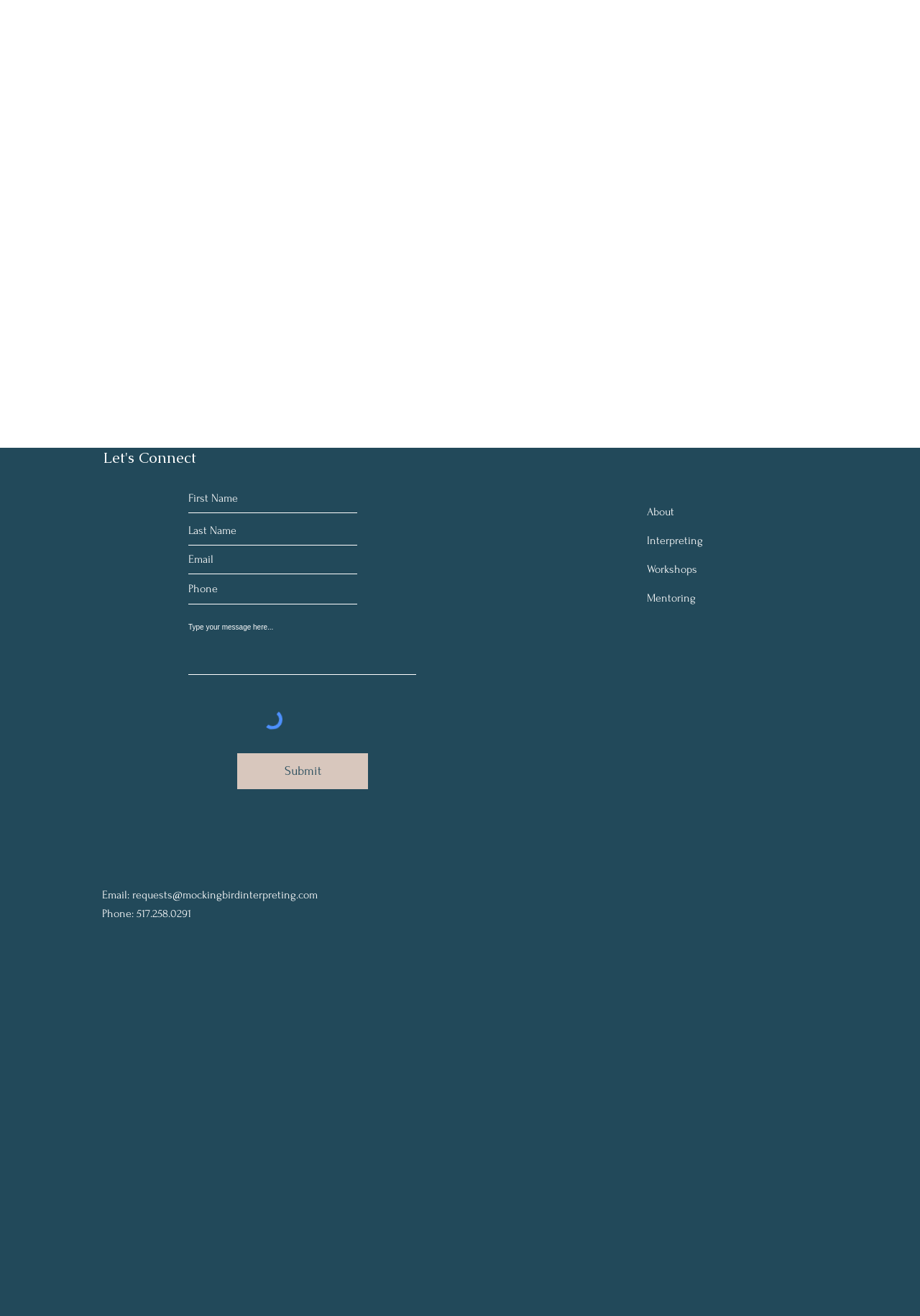Using the provided description Interpreting, find the bounding box coordinates for the UI element. Provide the coordinates in (top-left x, top-left y, bottom-right x, bottom-right y) format, ensuring all values are between 0 and 1.

[0.703, 0.406, 0.764, 0.416]